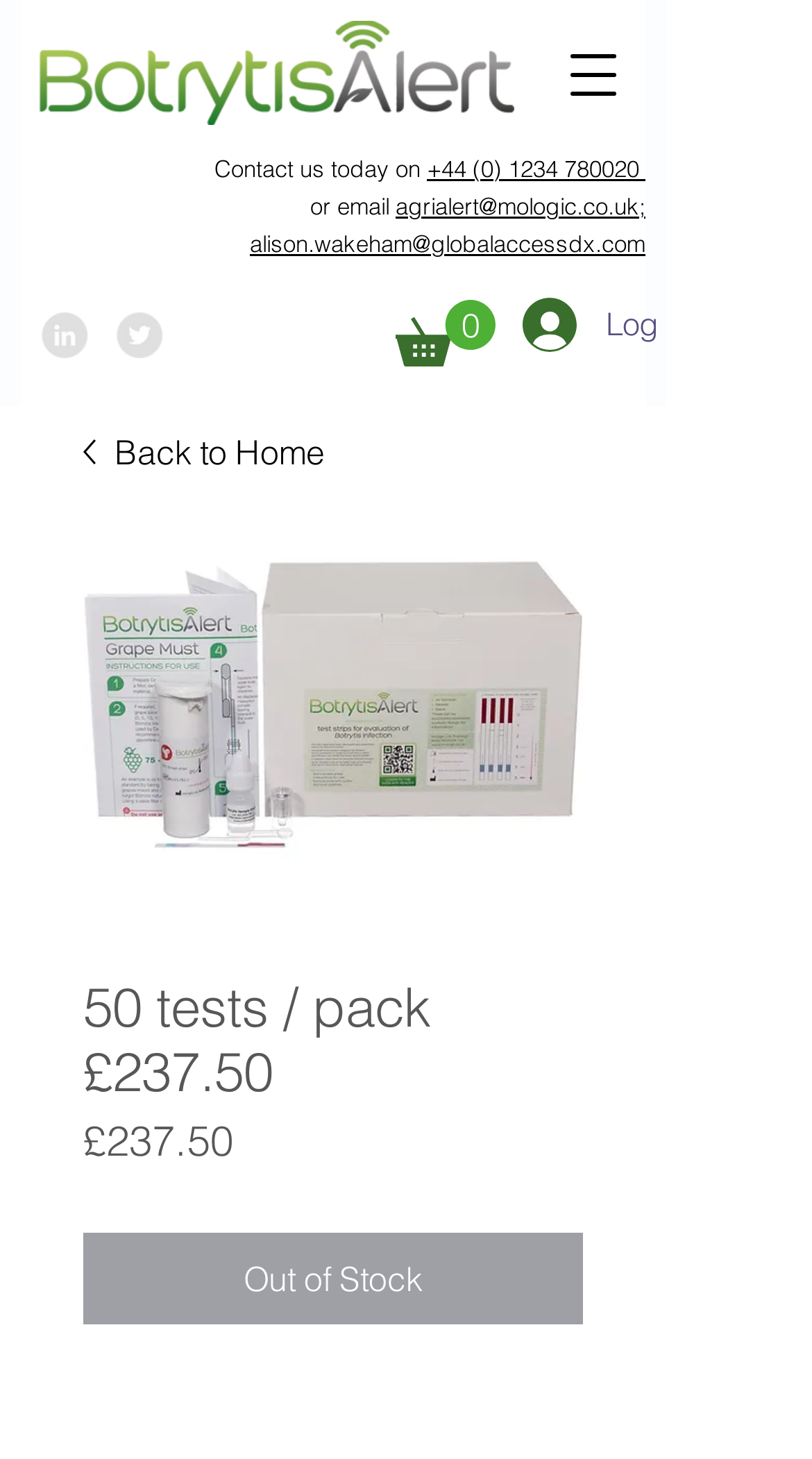Determine the bounding box coordinates of the clickable region to execute the instruction: "View product details". The coordinates should be four float numbers between 0 and 1, denoted as [left, top, right, bottom].

[0.103, 0.669, 0.718, 0.758]